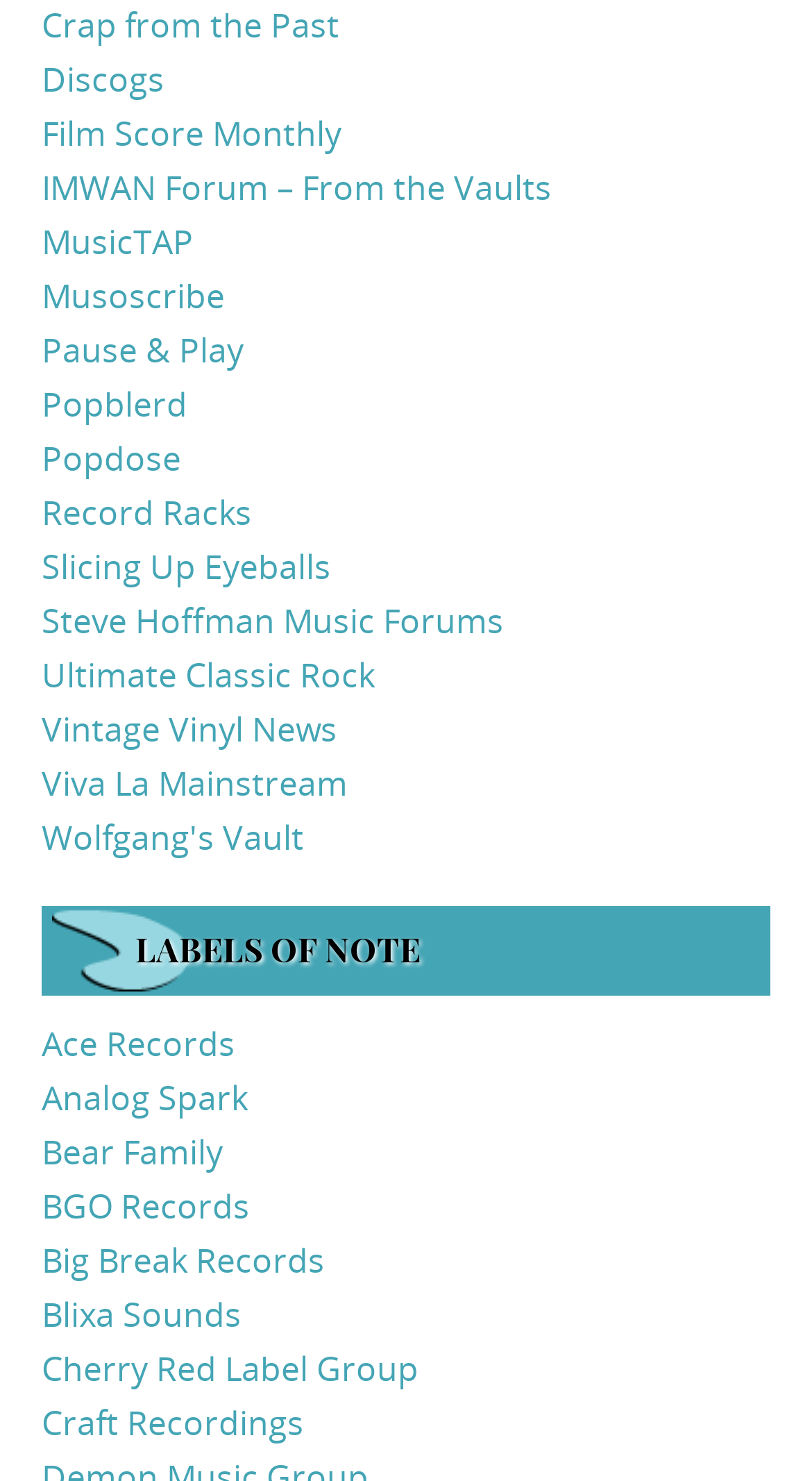Please specify the coordinates of the bounding box for the element that should be clicked to carry out this instruction: "check out Wolfgang's Vault". The coordinates must be four float numbers between 0 and 1, formatted as [left, top, right, bottom].

[0.051, 0.549, 0.374, 0.58]